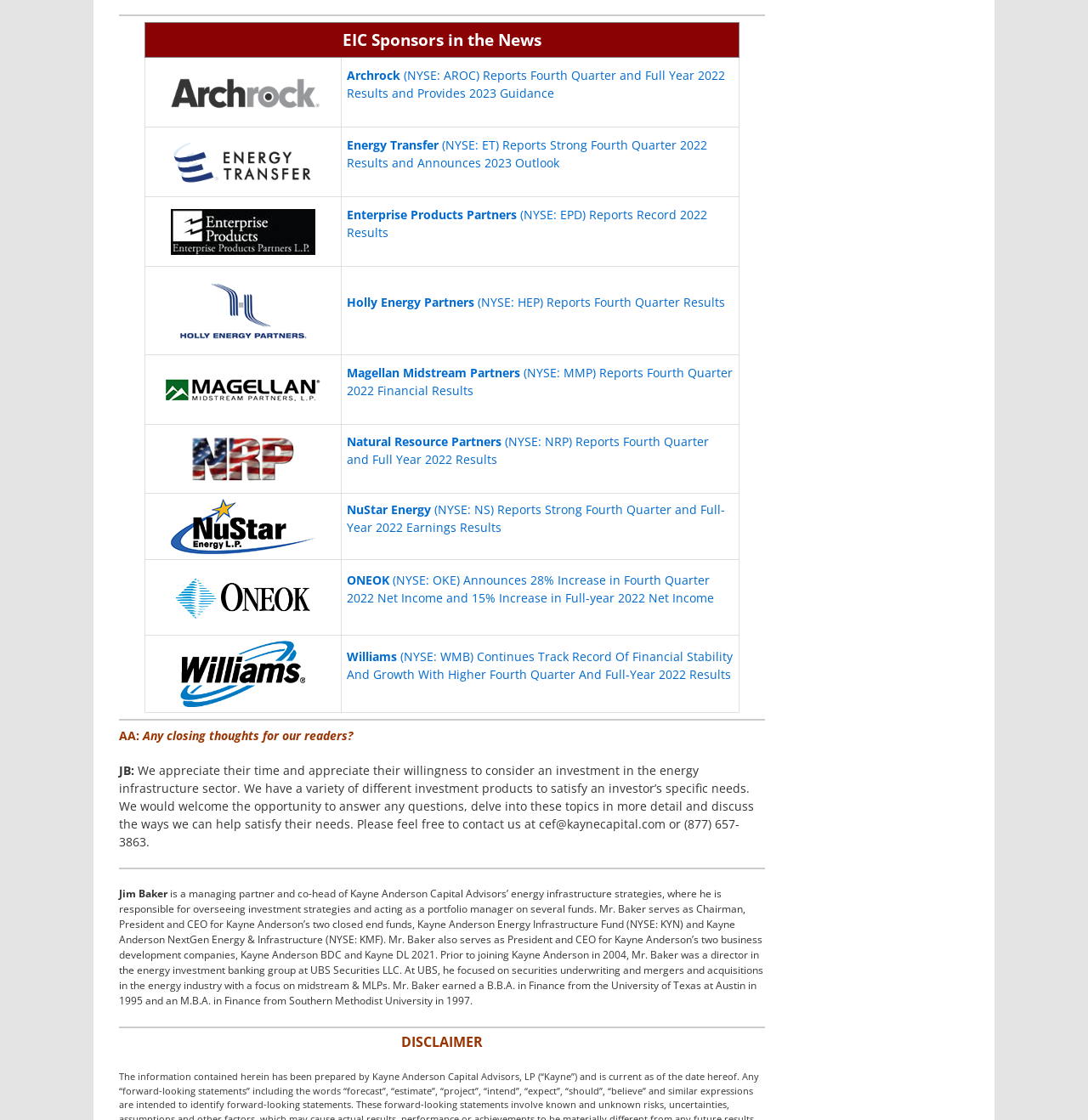Please identify the coordinates of the bounding box that should be clicked to fulfill this instruction: "Click on the link 'Magellan Midstream Partners (NYSE: MMP) Reports Fourth Quarter 2022 Financial Results'".

[0.318, 0.325, 0.673, 0.356]